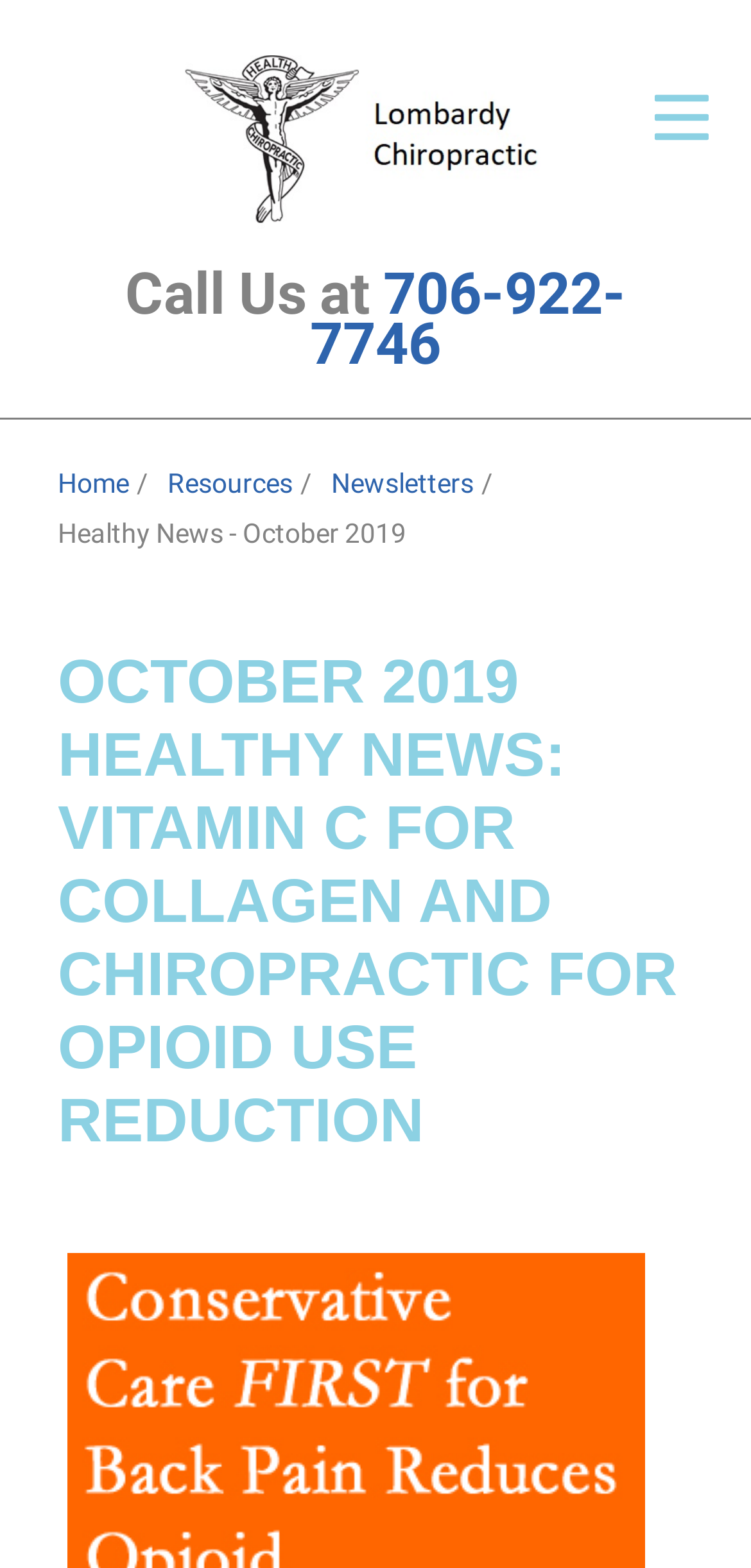Provide a one-word or short-phrase answer to the question:
What is the topic of the newsletter?

Vitamin C for collagen and chiropractic for opioid use reduction